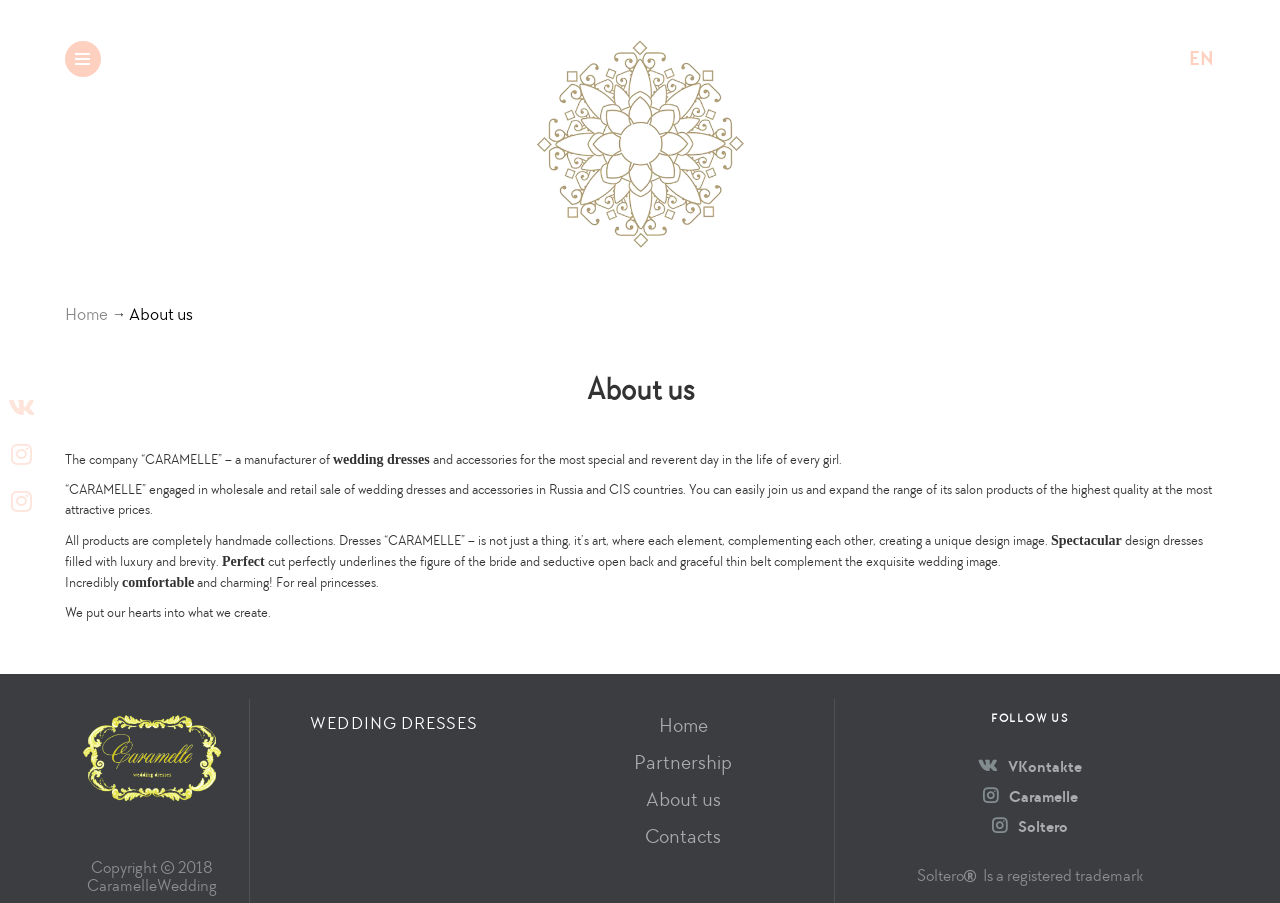Find the bounding box coordinates of the element's region that should be clicked in order to follow the given instruction: "Follow Caramelle on Instagram". The coordinates should consist of four float numbers between 0 and 1, i.e., [left, top, right, bottom].

[0.0, 0.477, 0.033, 0.529]